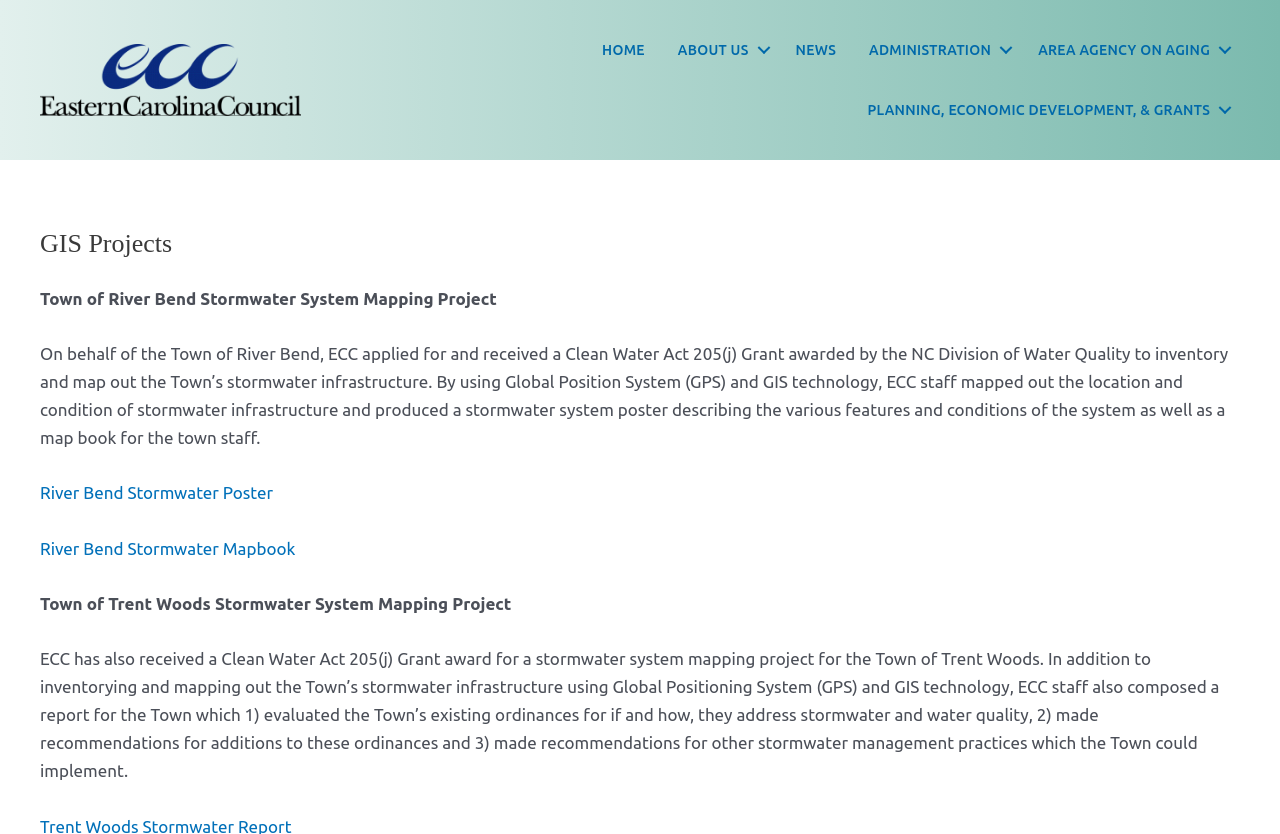Look at the image and give a detailed response to the following question: What is the topic of the first project described?

The first project described is the 'Town of River Bend Stormwater System Mapping Project', which is a project that ECC worked on to inventory and map out the Town’s stormwater infrastructure using GPS and GIS technology.